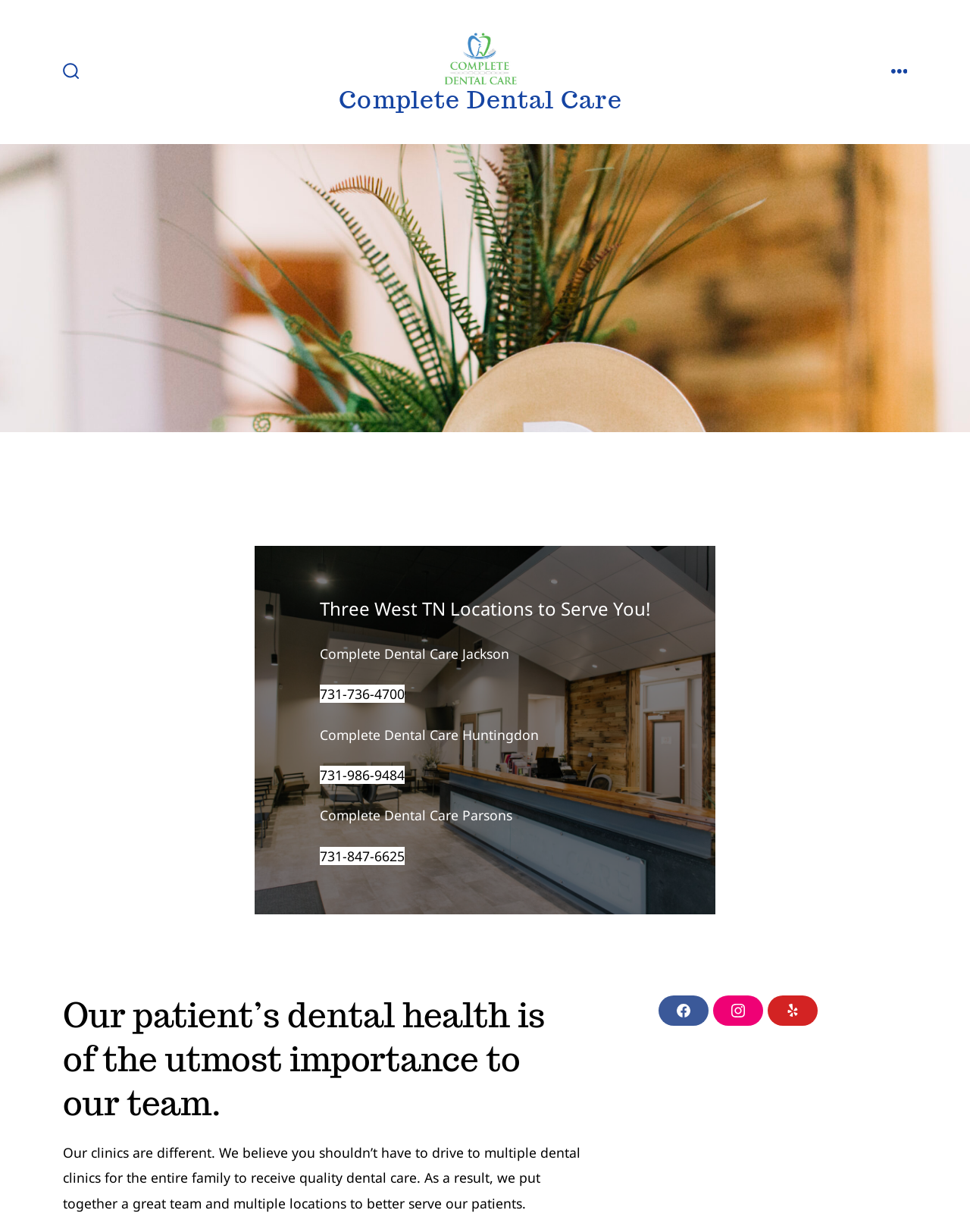Identify and extract the heading text of the webpage.

Complete Dental Care